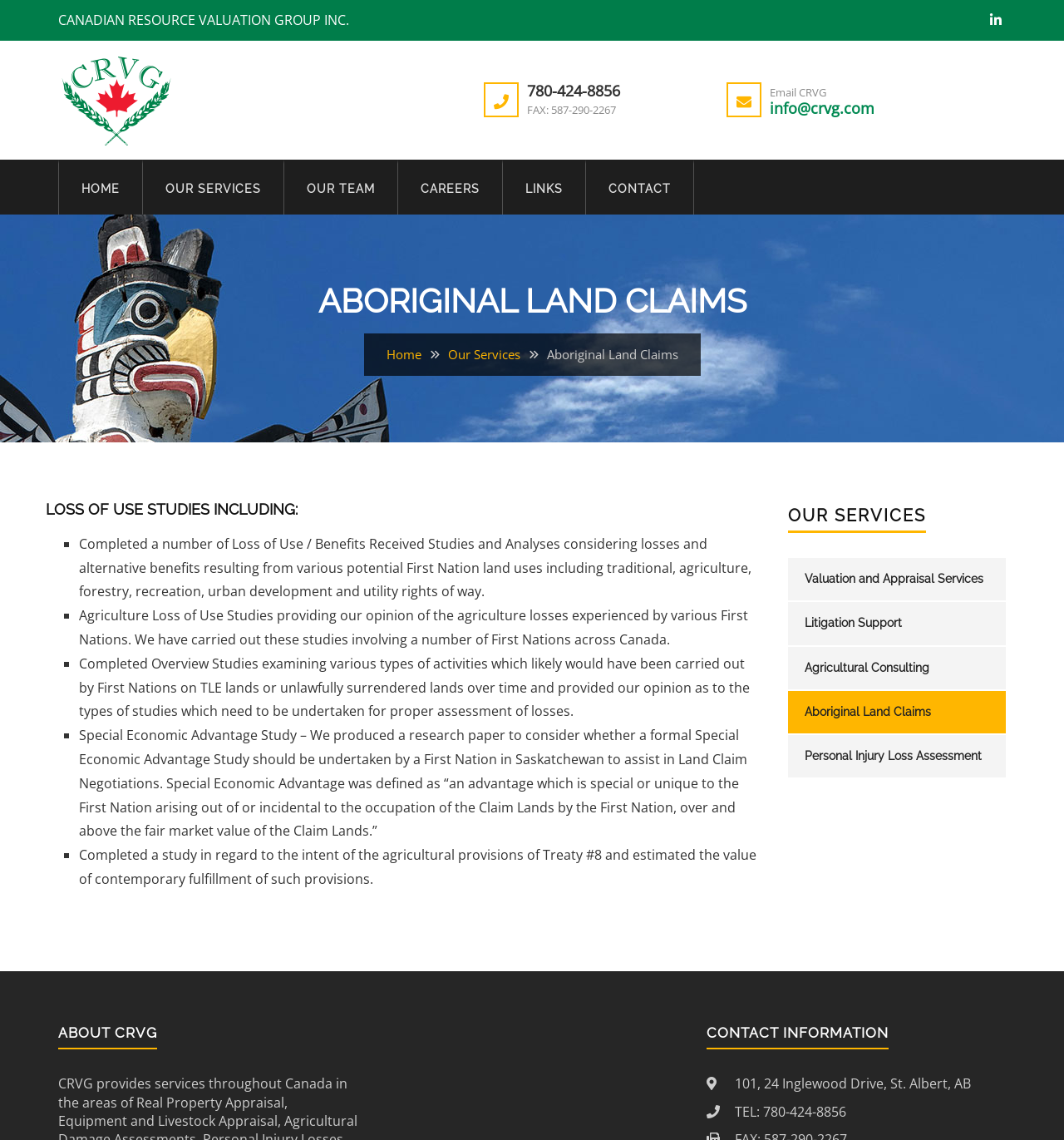Could you specify the bounding box coordinates for the clickable section to complete the following instruction: "Learn about Valuation and Appraisal Services"?

[0.74, 0.49, 0.945, 0.527]